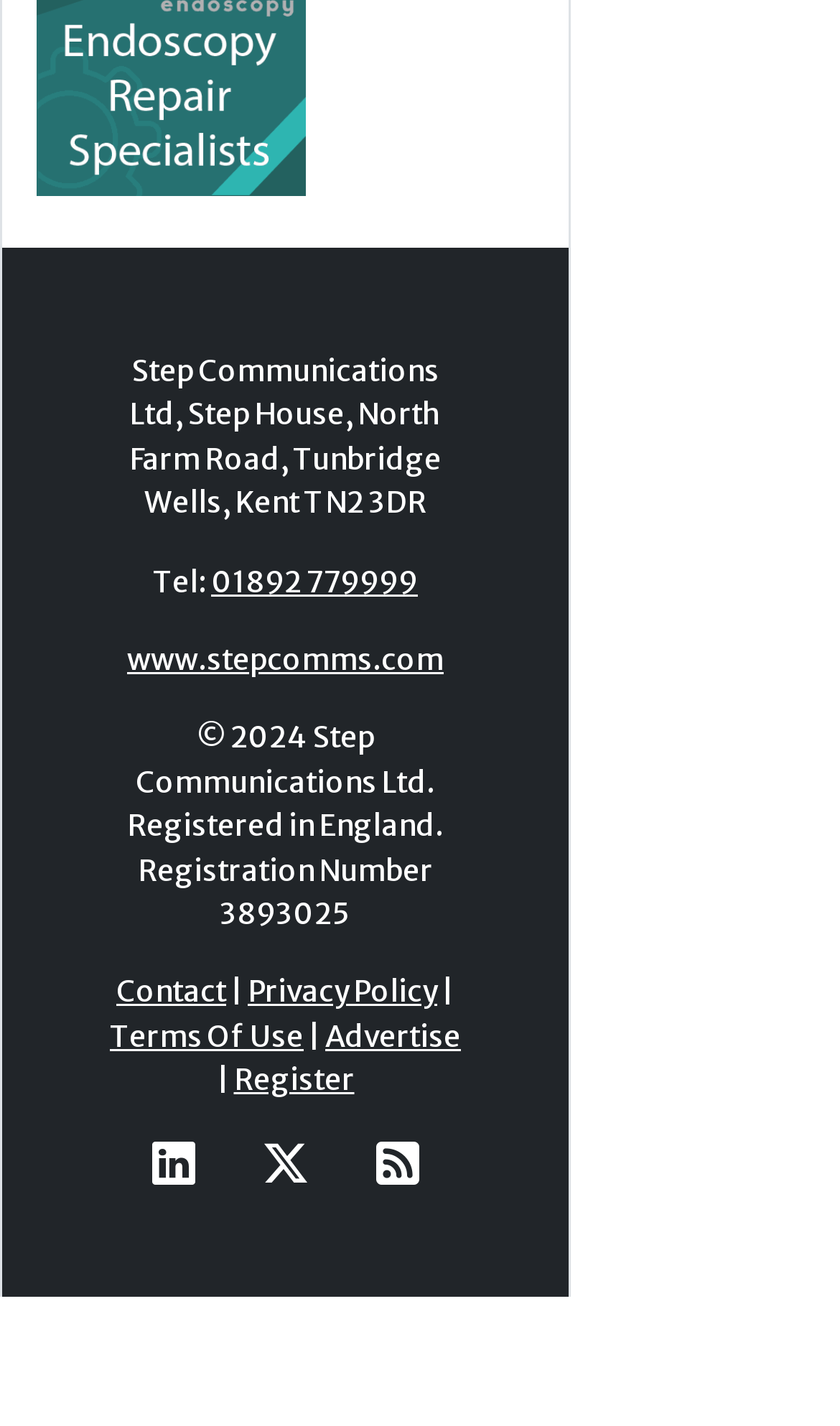Indicate the bounding box coordinates of the element that needs to be clicked to satisfy the following instruction: "Subscribe to the RSS feed". The coordinates should be four float numbers between 0 and 1, i.e., [left, top, right, bottom].

[0.447, 0.797, 0.499, 0.835]